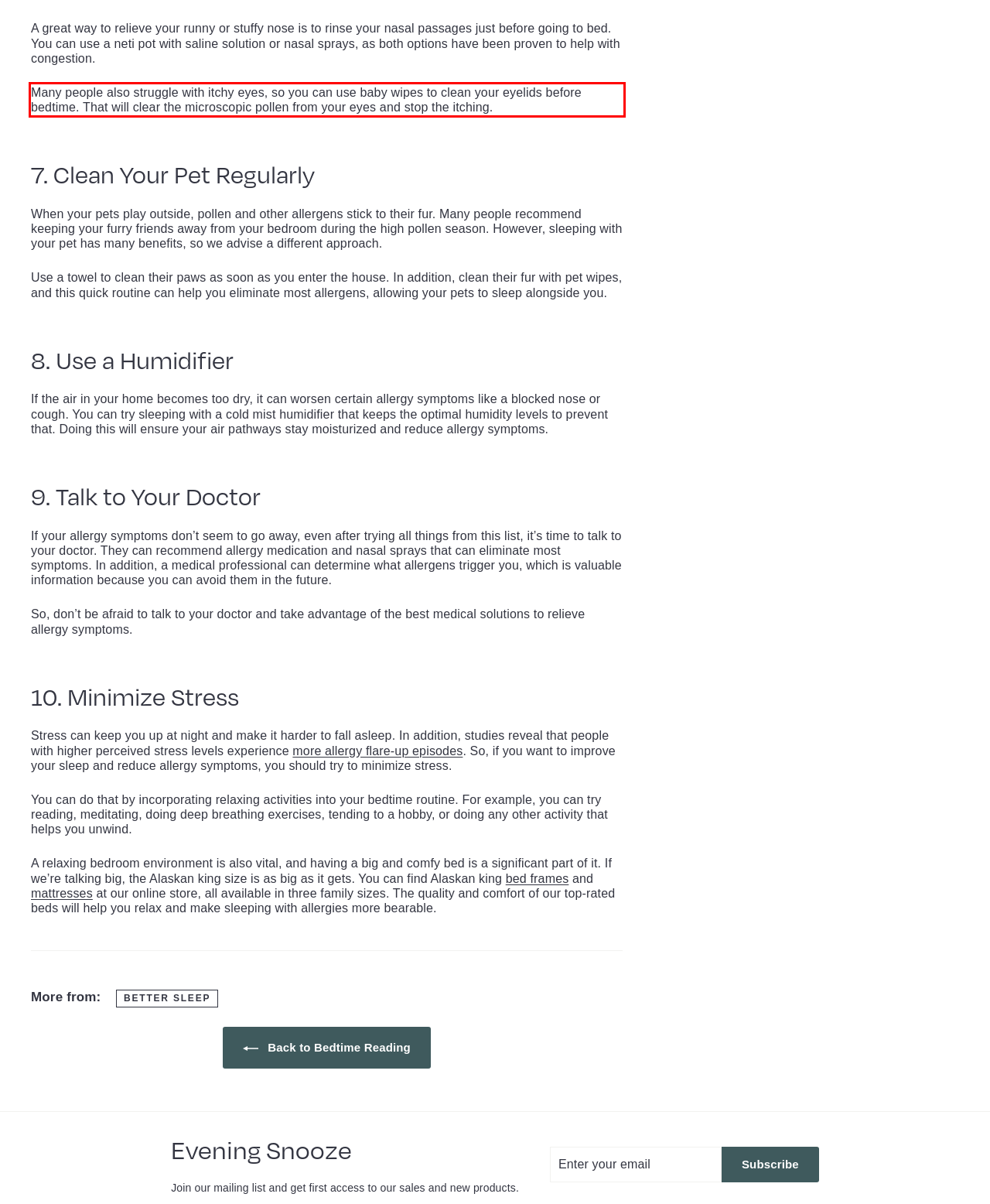Given a screenshot of a webpage, locate the red bounding box and extract the text it encloses.

Many people also struggle with itchy eyes, so you can use baby wipes to clean your eyelids before bedtime. That will clear the microscopic pollen from your eyes and stop the itching.